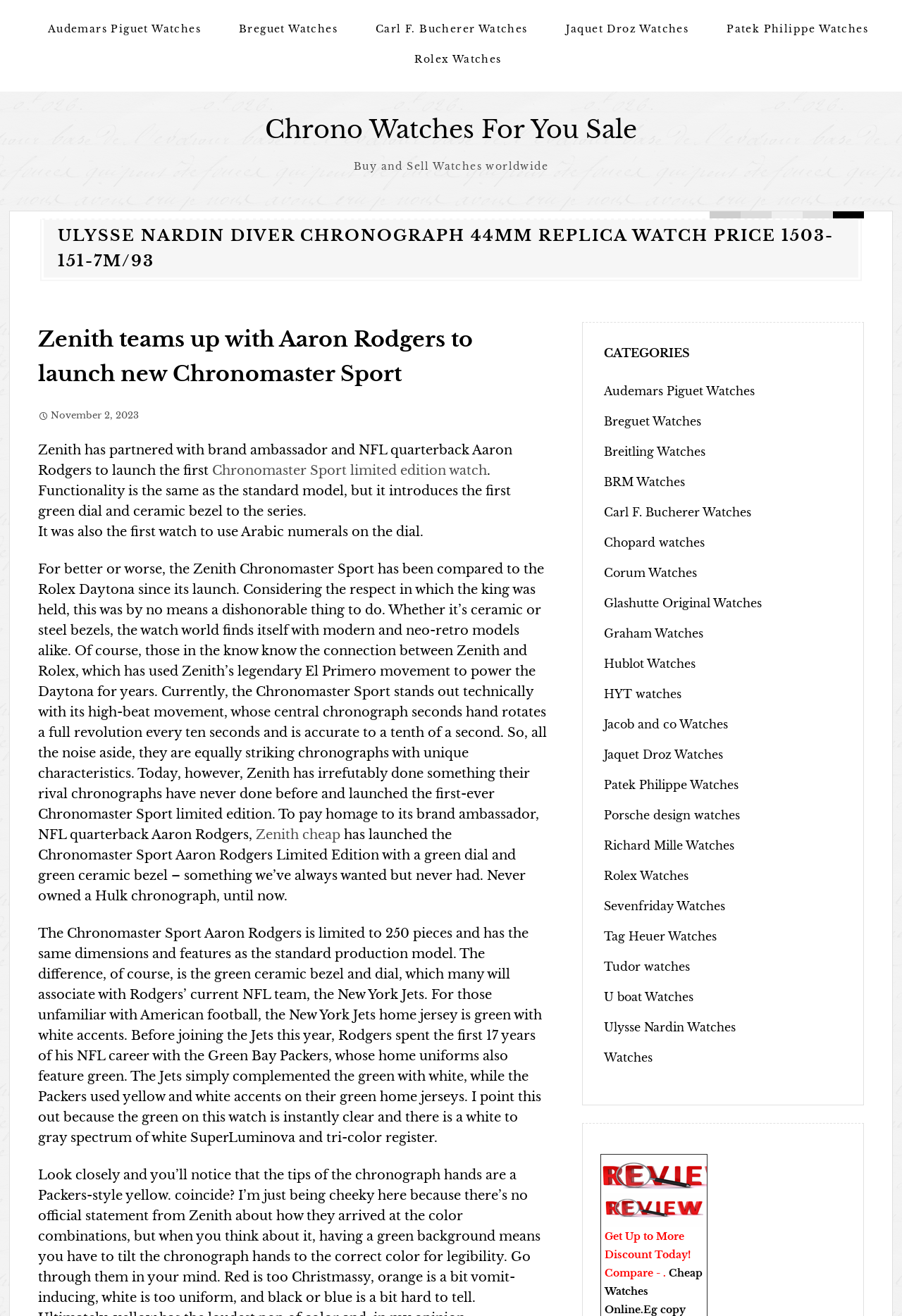Based on the visual content of the image, answer the question thoroughly: What is the name of the NFL quarterback who partnered with Zenith?

The name of the NFL quarterback who partnered with Zenith can be determined by reading the text 'Zenith teams up with Aaron Rodgers to launch new Chronomaster Sport' which indicates that Aaron Rodgers is the NFL quarterback who partnered with Zenith.